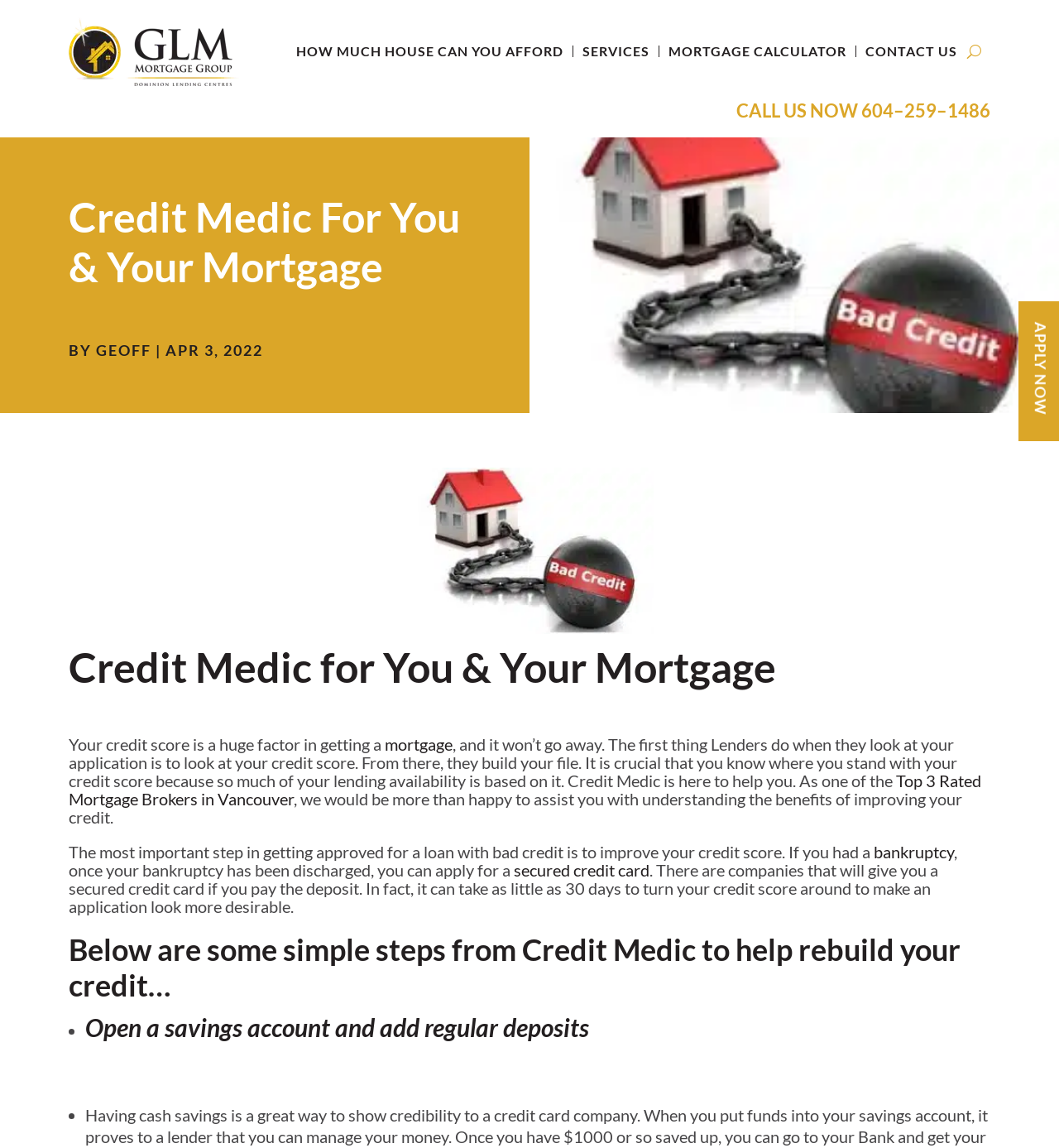What can help rebuild credit?
Deliver a detailed and extensive answer to the question.

The webpage suggests that getting a secured credit card can help rebuild credit, and it can take as little as 30 days to turn the credit score around to make an application look more desirable.